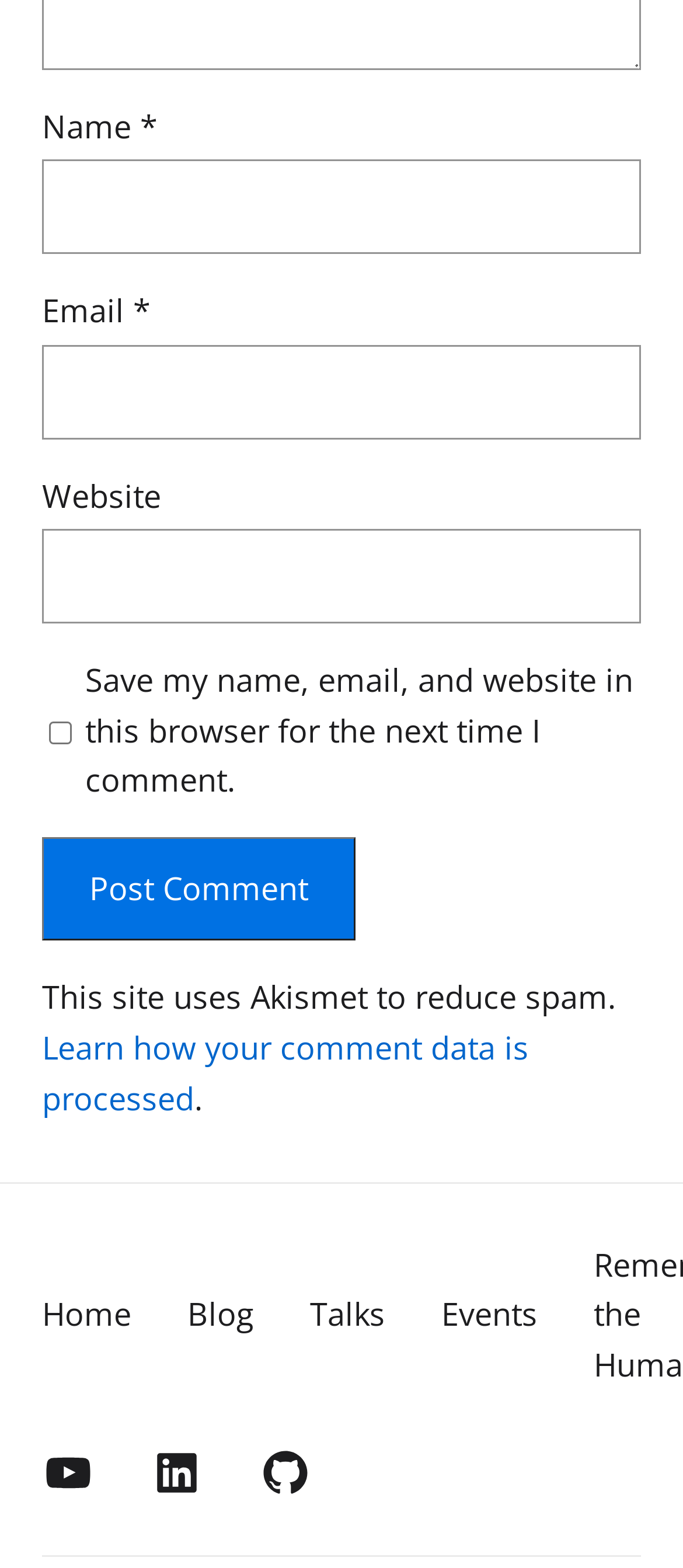What is the purpose of the checkbox?
Answer the question with as much detail as possible.

The checkbox is located below the 'Website' textbox and is labeled 'Save my name, email, and website in this browser for the next time I comment.' This suggests that its purpose is to save the user's comment data for future use.